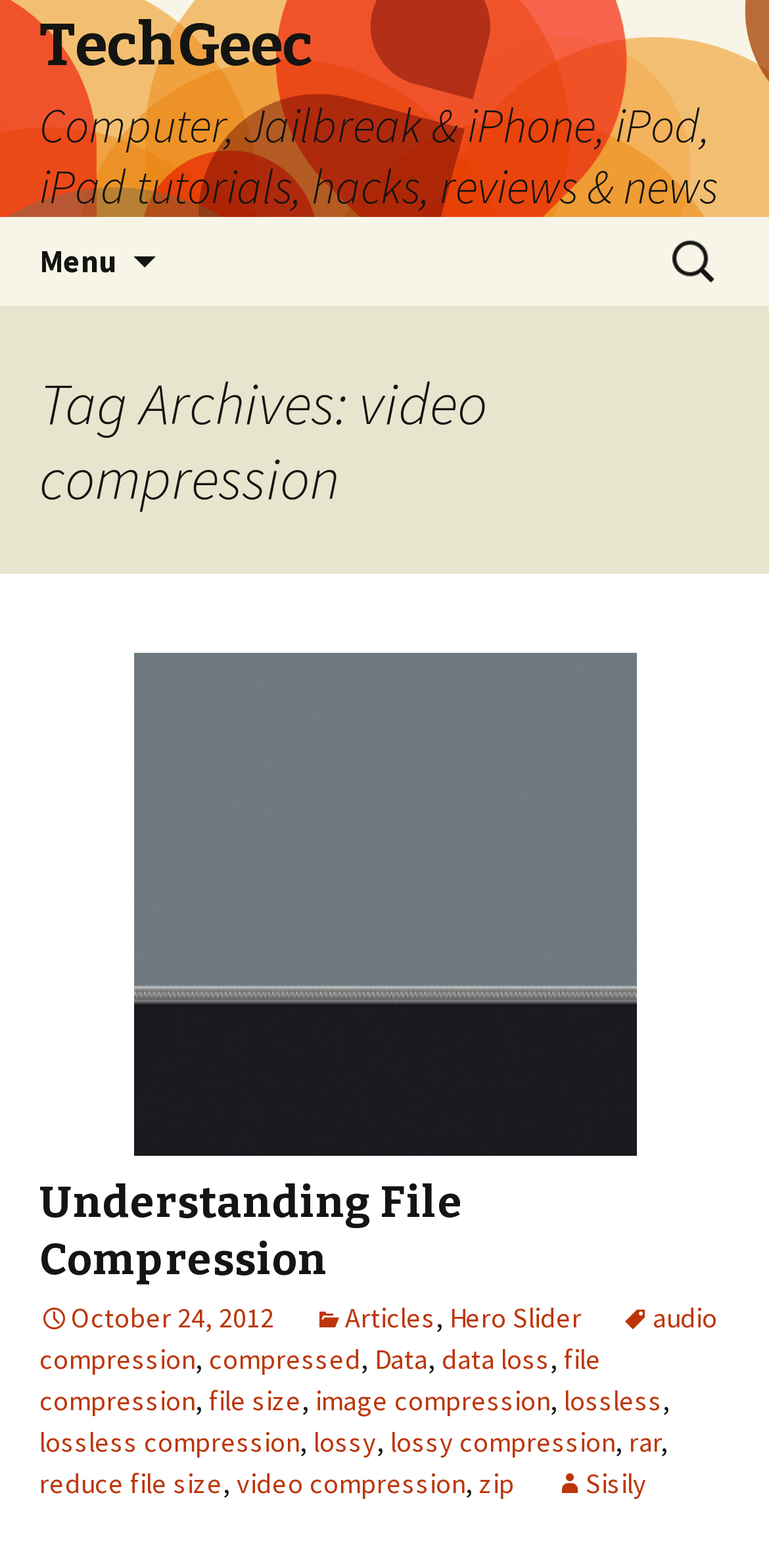Please reply with a single word or brief phrase to the question: 
How many links are there in the webpage?

15